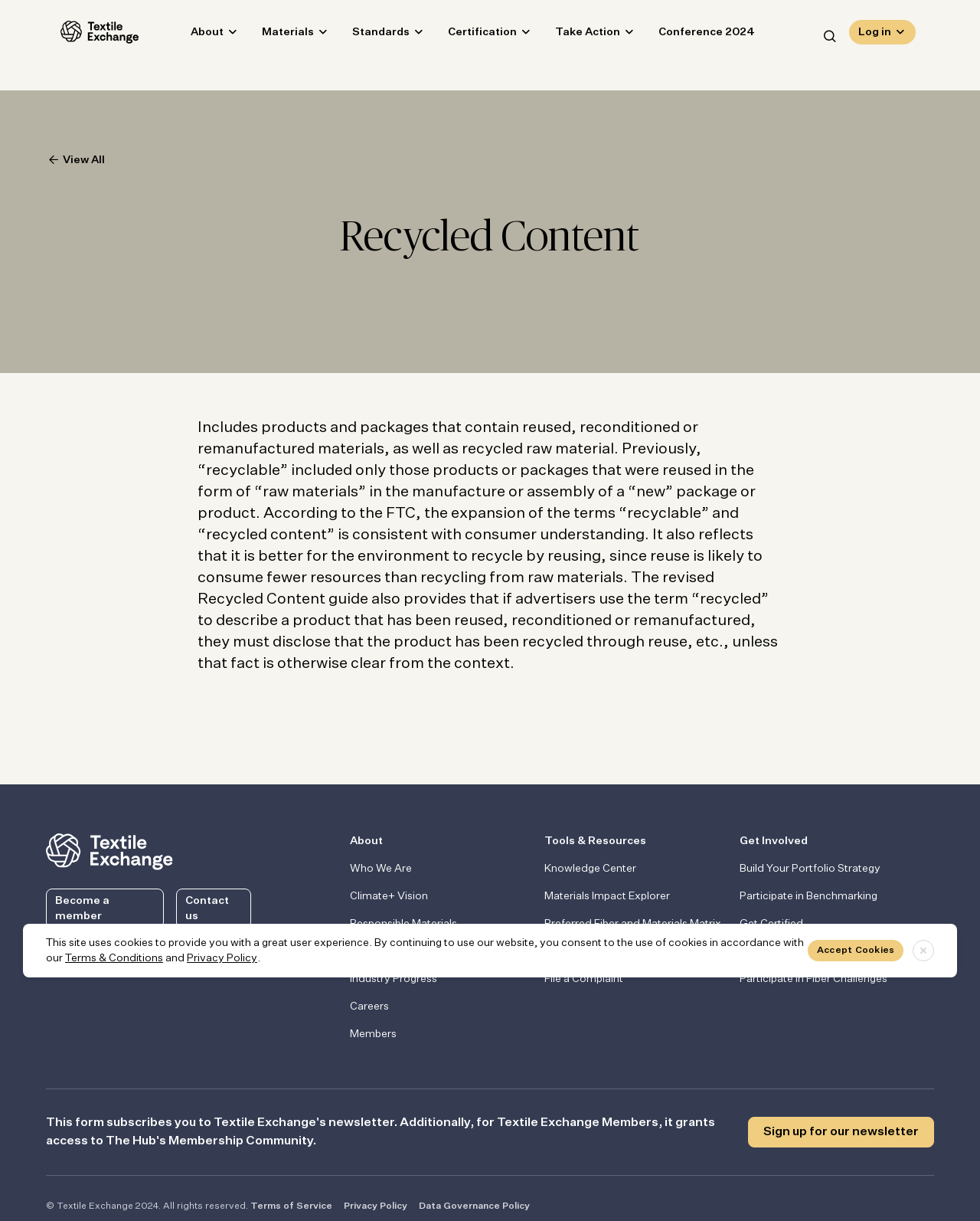What is the name of the organization behind this webpage?
Provide a comprehensive and detailed answer to the question.

The name 'Textile Exchange' is mentioned in the image description and also in the link 'return to the homepage', which suggests that Textile Exchange is the organization behind this webpage.